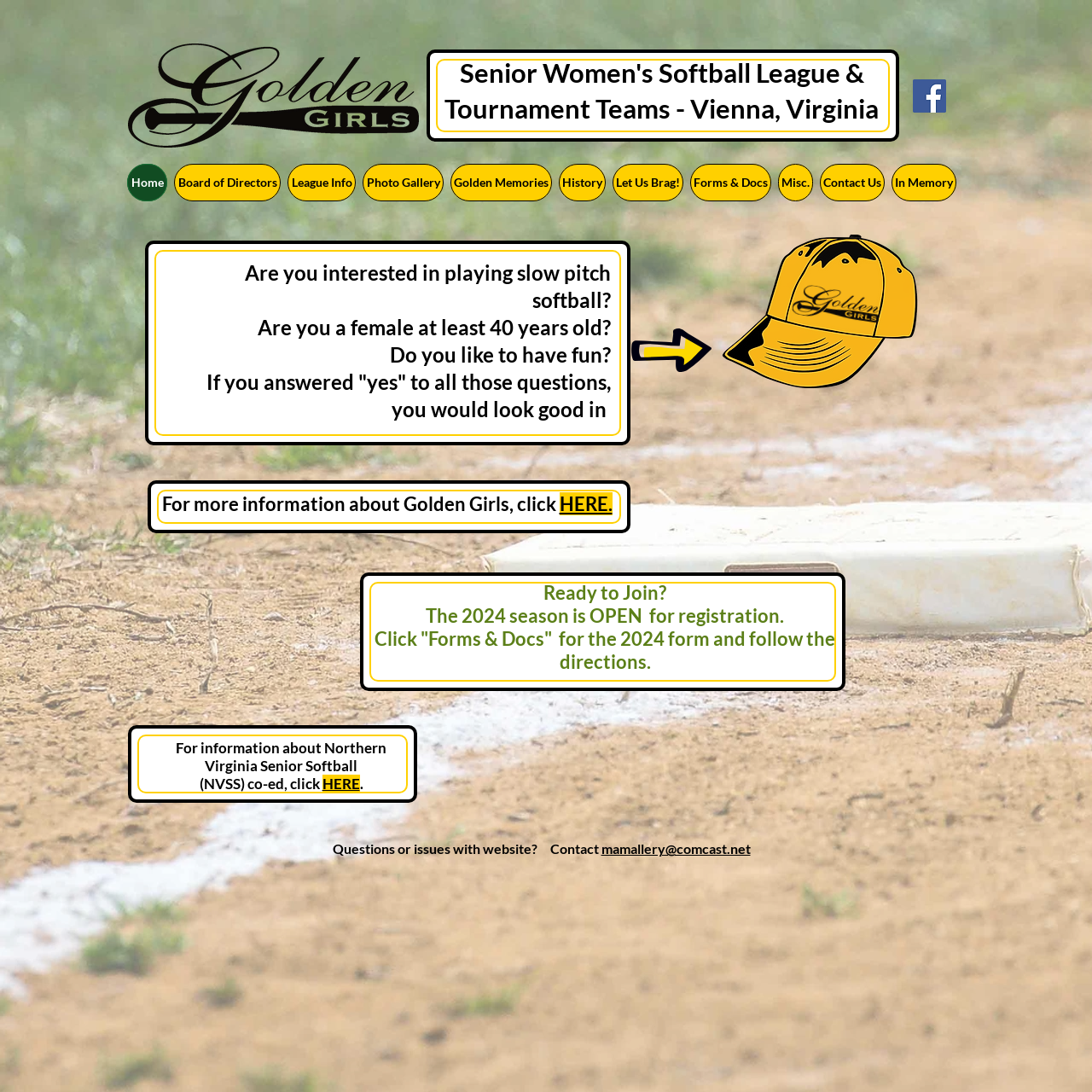What is the current status of registration for the 2024 season?
Answer with a single word or phrase, using the screenshot for reference.

OPEN